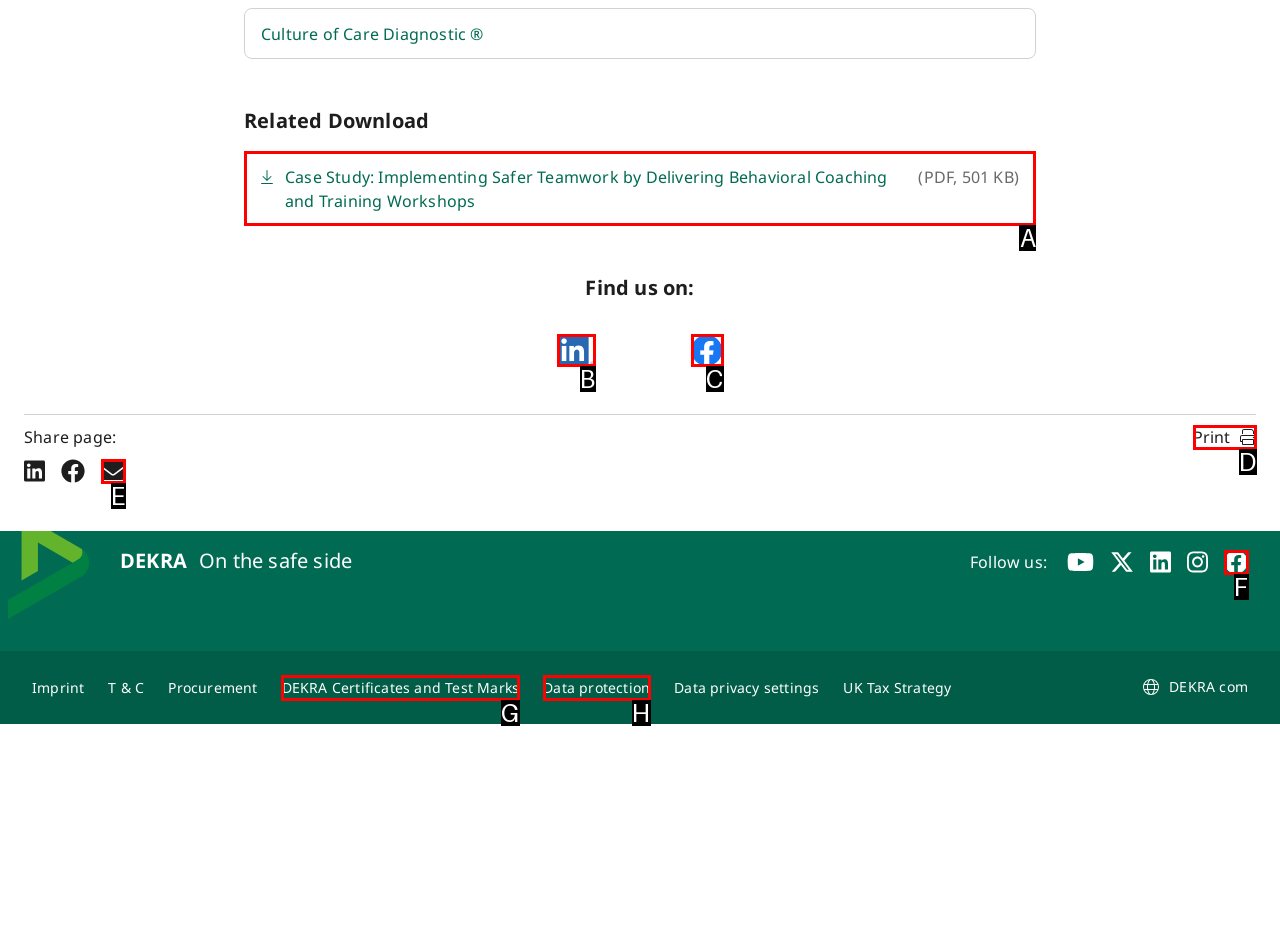Point out the HTML element I should click to achieve the following: Download the 'Case Study: Implementing Safer Teamwork by Delivering Behavioral Coaching and Training Workshops' PDF Reply with the letter of the selected element.

A